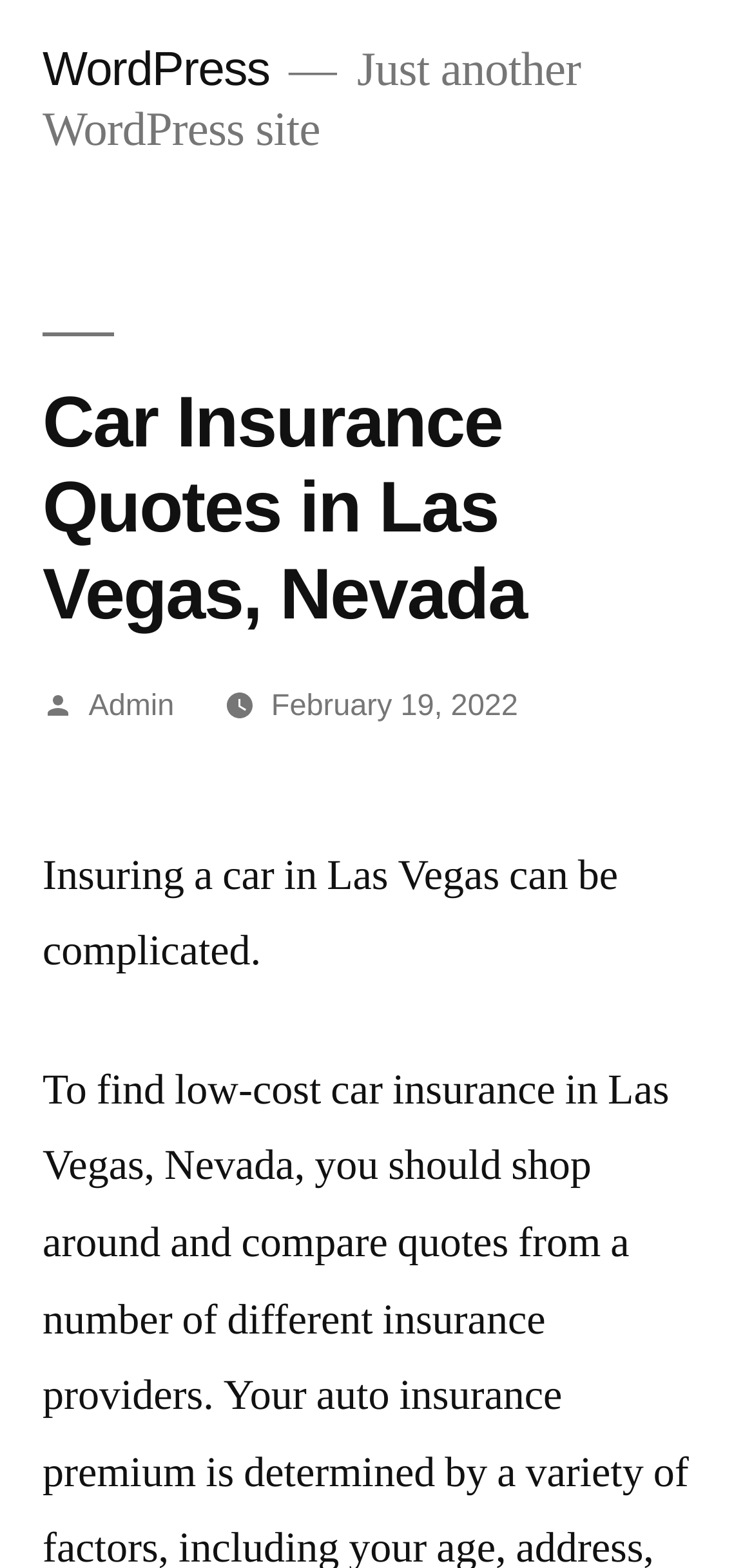Summarize the webpage in an elaborate manner.

The webpage appears to be a blog post about car insurance quotes in Las Vegas, Nevada. At the top, there is a link to WordPress, situated near the top-left corner of the page. Next to it, there is a static text element that reads "Just another WordPress site". 

Below this, there is a header section that spans almost the entire width of the page. Within this section, there is a heading that displays the title "Car Insurance Quotes in Las Vegas, Nevada". 

Underneath the heading, there is a section that contains information about the post's author and publication date. The text "Posted by" is followed by a link to the author's profile, labeled as "Admin", which is positioned to the right of the "Posted by" text. Further to the right, there is a link to the publication date, "February 19, 2022", which also contains a time element.

Below this section, there is a paragraph of text that begins with the sentence "Insuring a car in Las Vegas can be complicated." This text is positioned near the top-center of the page.